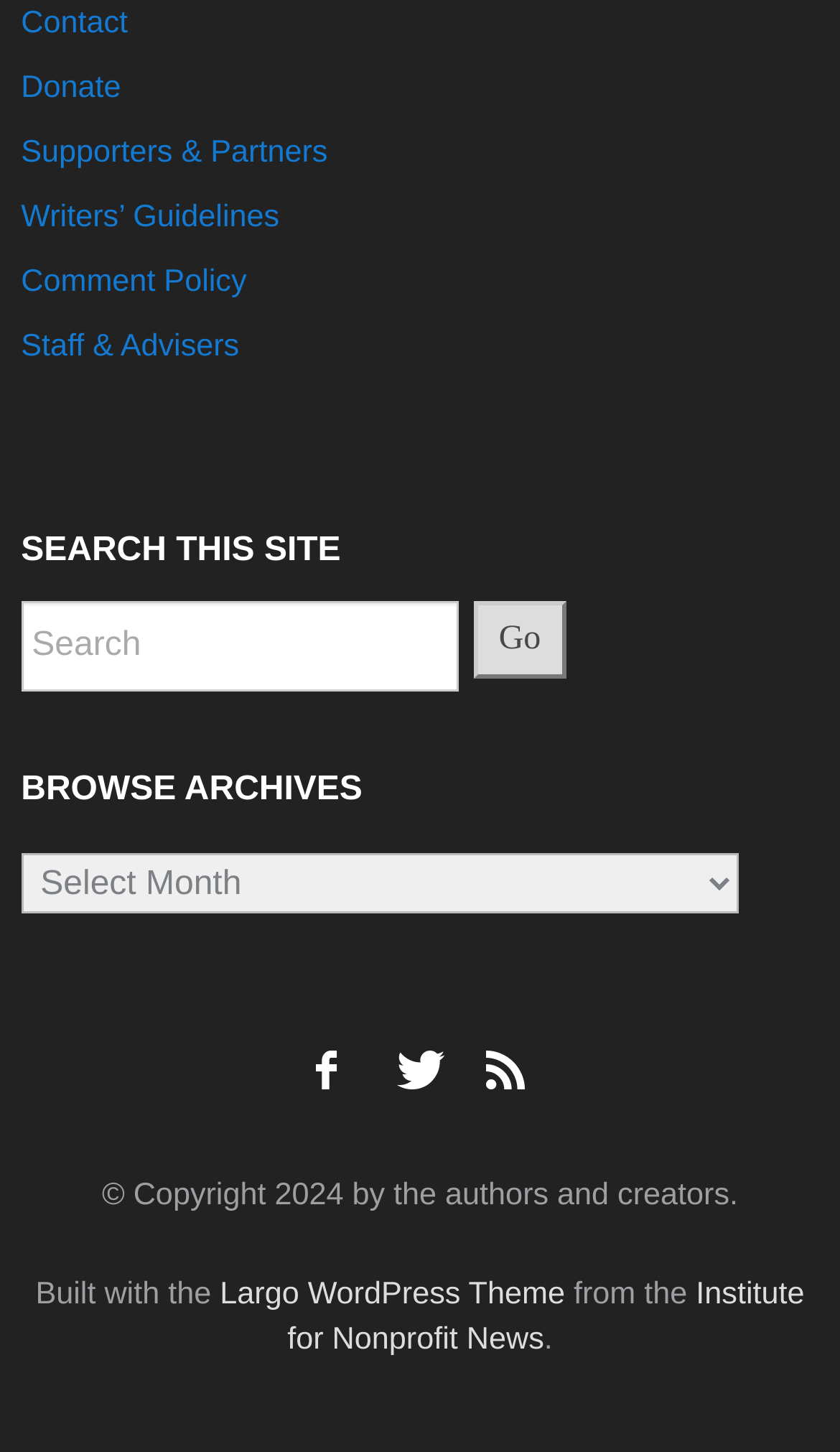Provide a one-word or short-phrase answer to the question:
What is the label of the search box?

Search